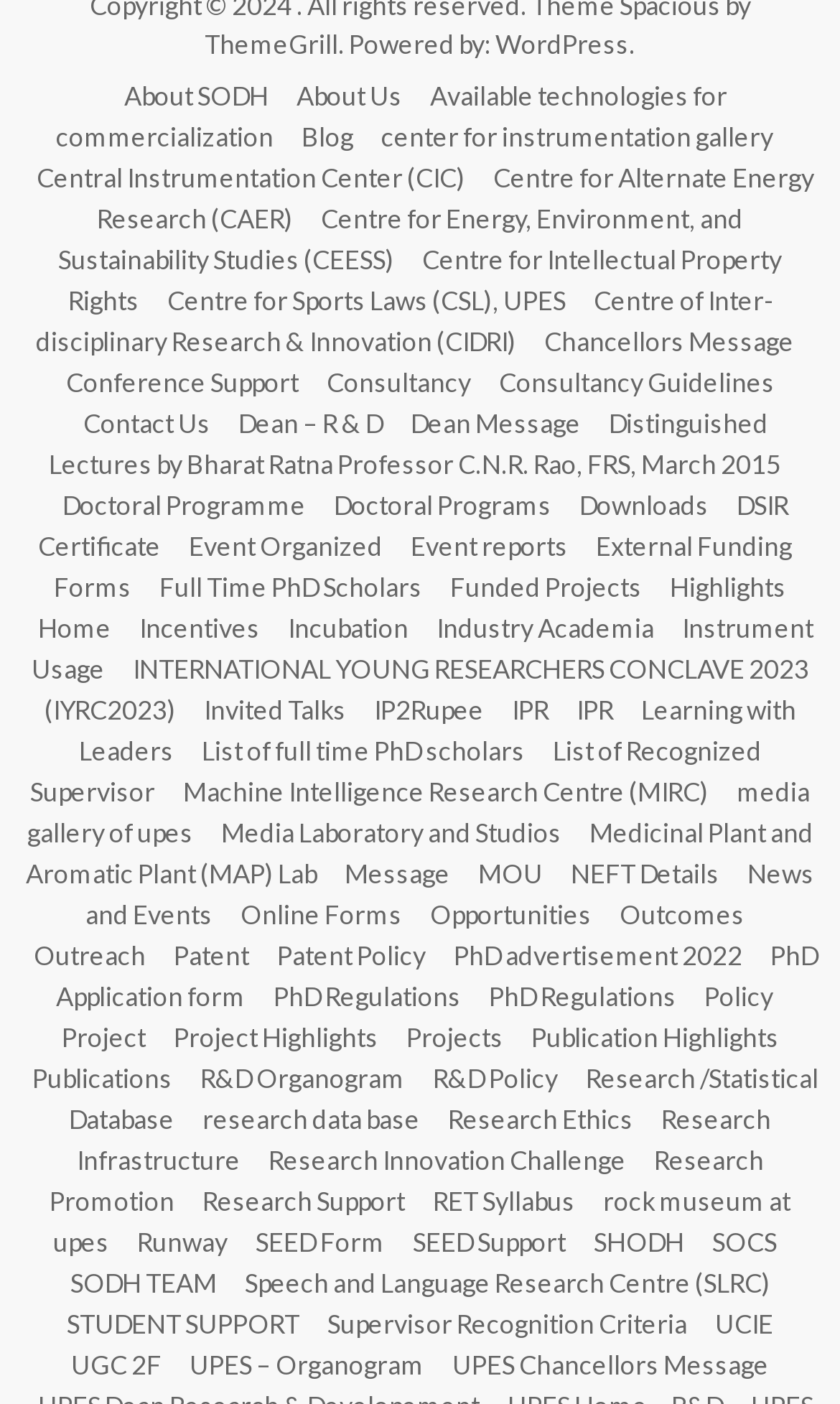Answer the question in a single word or phrase:
What is the 'IPR' link related to?

Intellectual Property Rights